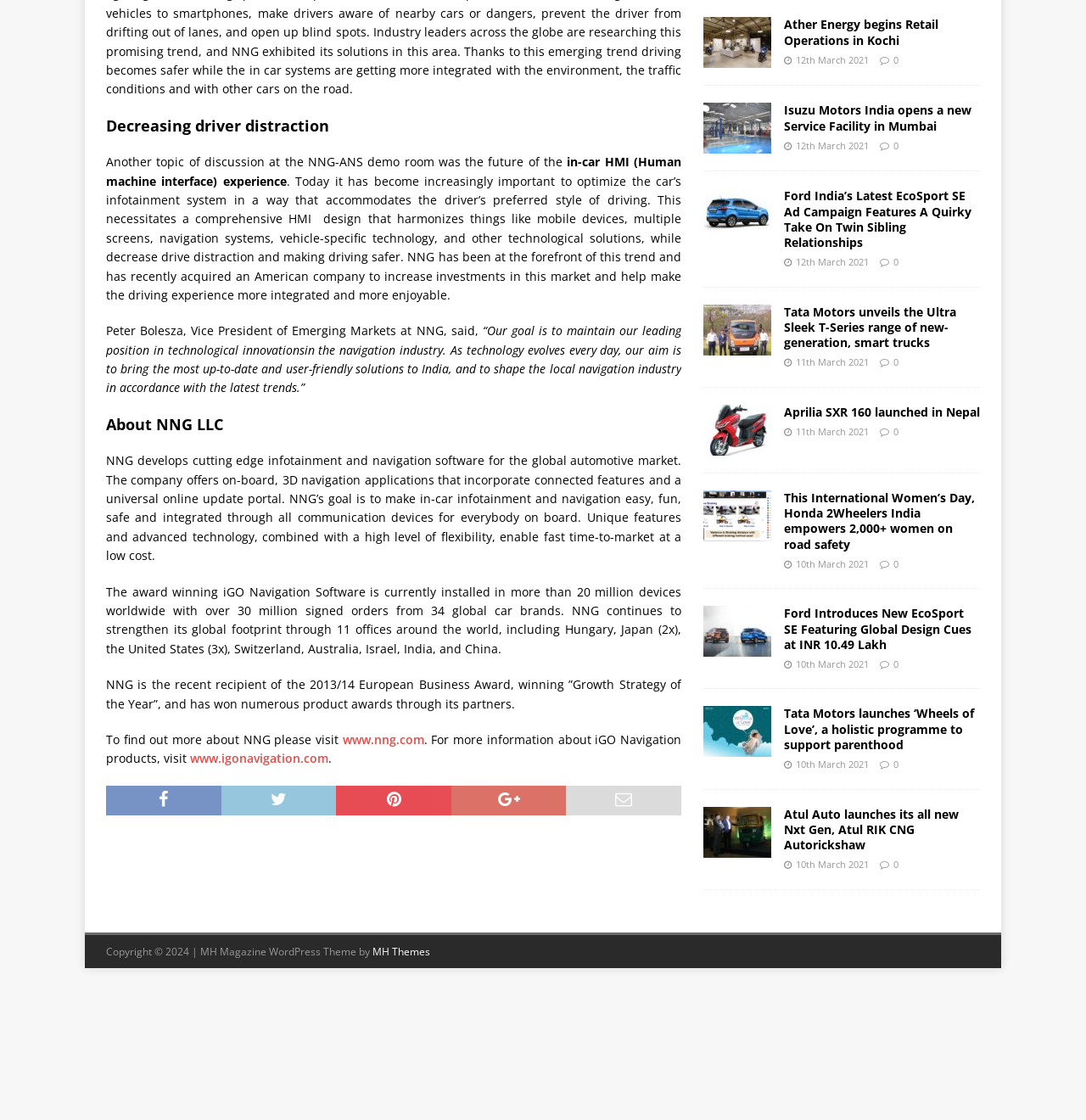Please identify the bounding box coordinates of the region to click in order to complete the given instruction: "check news about Ather Energy". The coordinates should be four float numbers between 0 and 1, i.e., [left, top, right, bottom].

[0.647, 0.016, 0.71, 0.061]